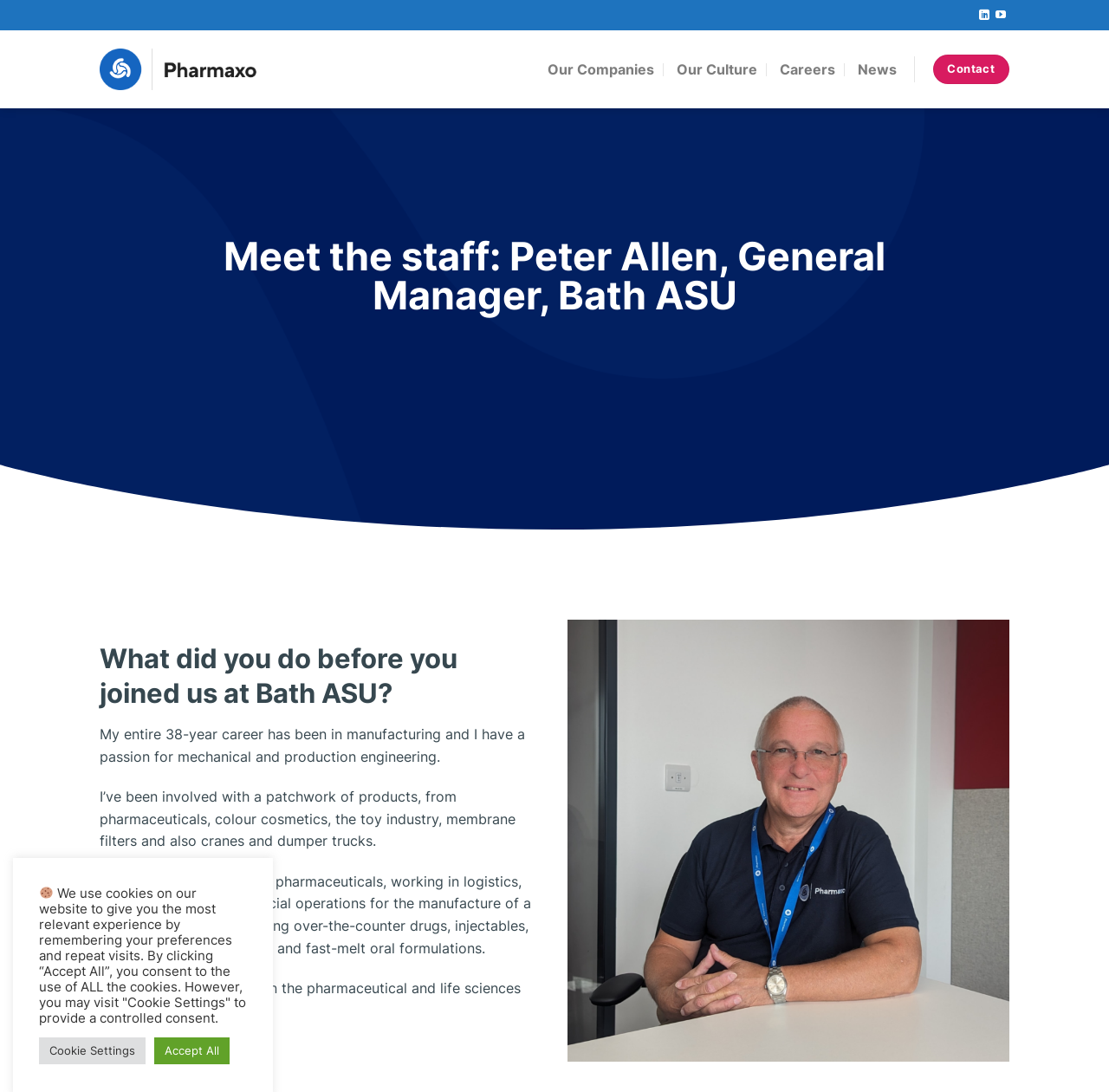What is the profession of Peter Allen?
Look at the image and answer the question with a single word or phrase.

General Manager